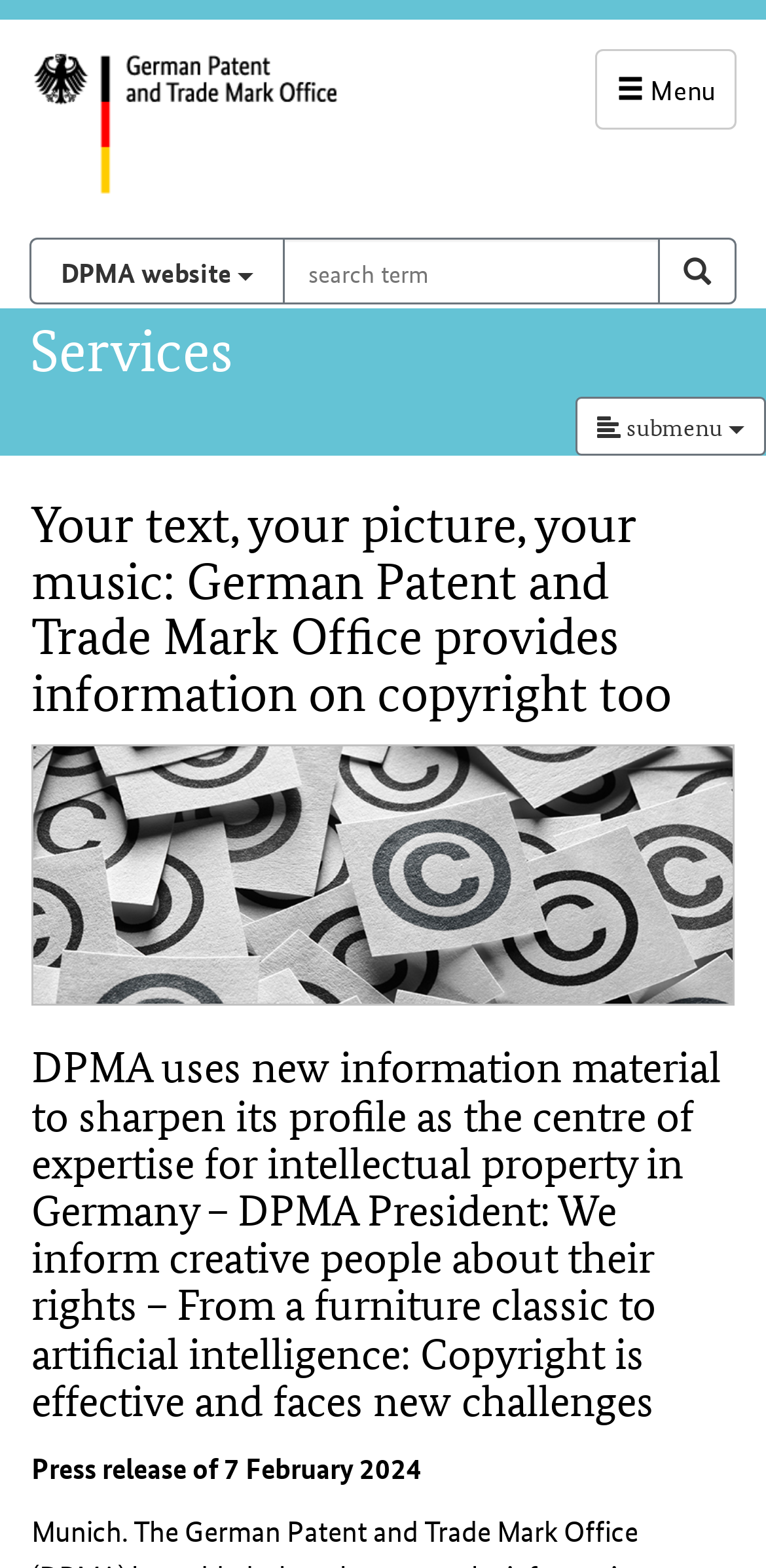How many buttons are in the main navigation?
Provide a fully detailed and comprehensive answer to the question.

The main navigation is located at the top of the webpage, and it has a single button that says 'submenu'. This button is the only interactive element in the main navigation.